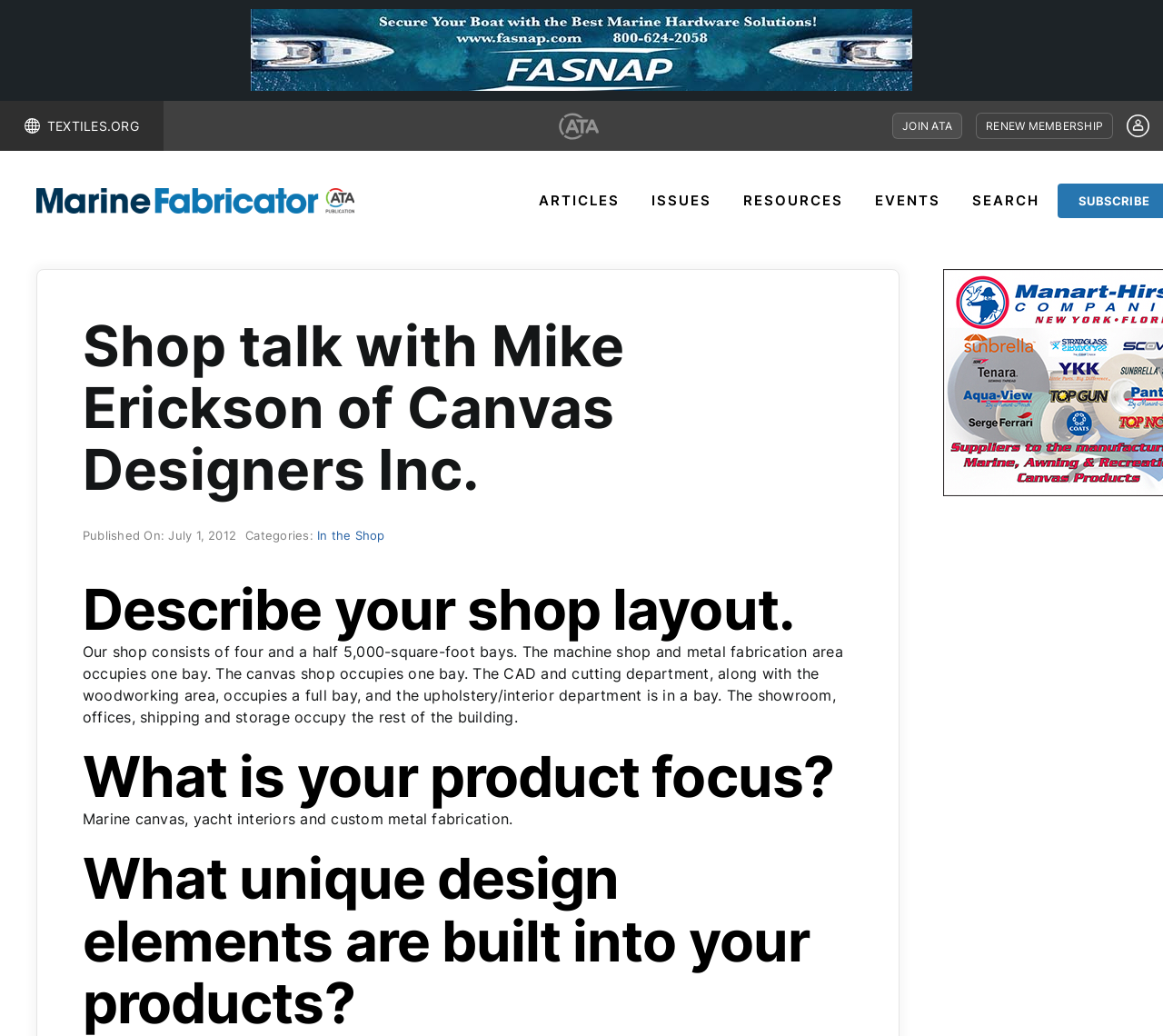With reference to the screenshot, provide a detailed response to the question below:
What is the occupation of Mike Erickson?

The occupation of Mike Erickson can be determined by looking at the title of the webpage, 'Shop talk with Mike Erickson of Canvas Designers Inc. - Marine Fabricator'. The title clearly indicates that Mike Erickson is a Marine Fabricator.